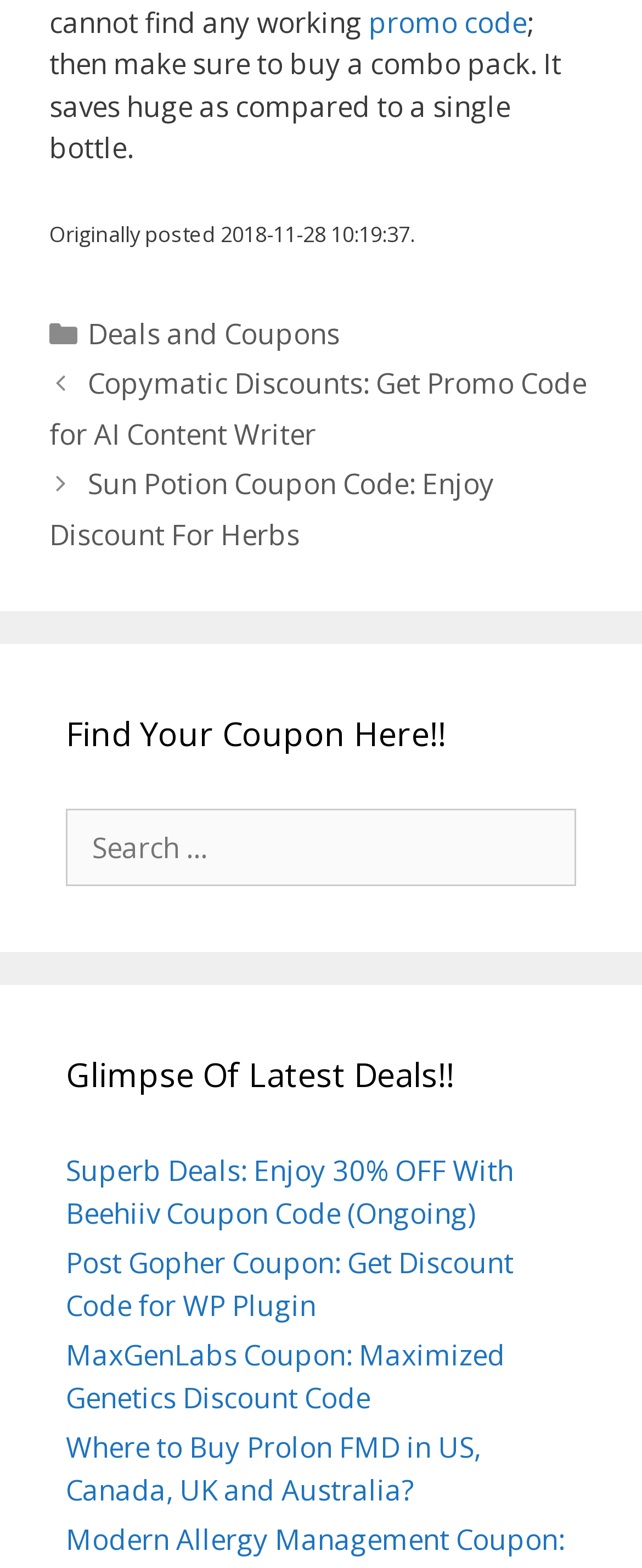Determine the bounding box coordinates of the clickable region to follow the instruction: "Click on promo code".

[0.574, 0.002, 0.821, 0.026]